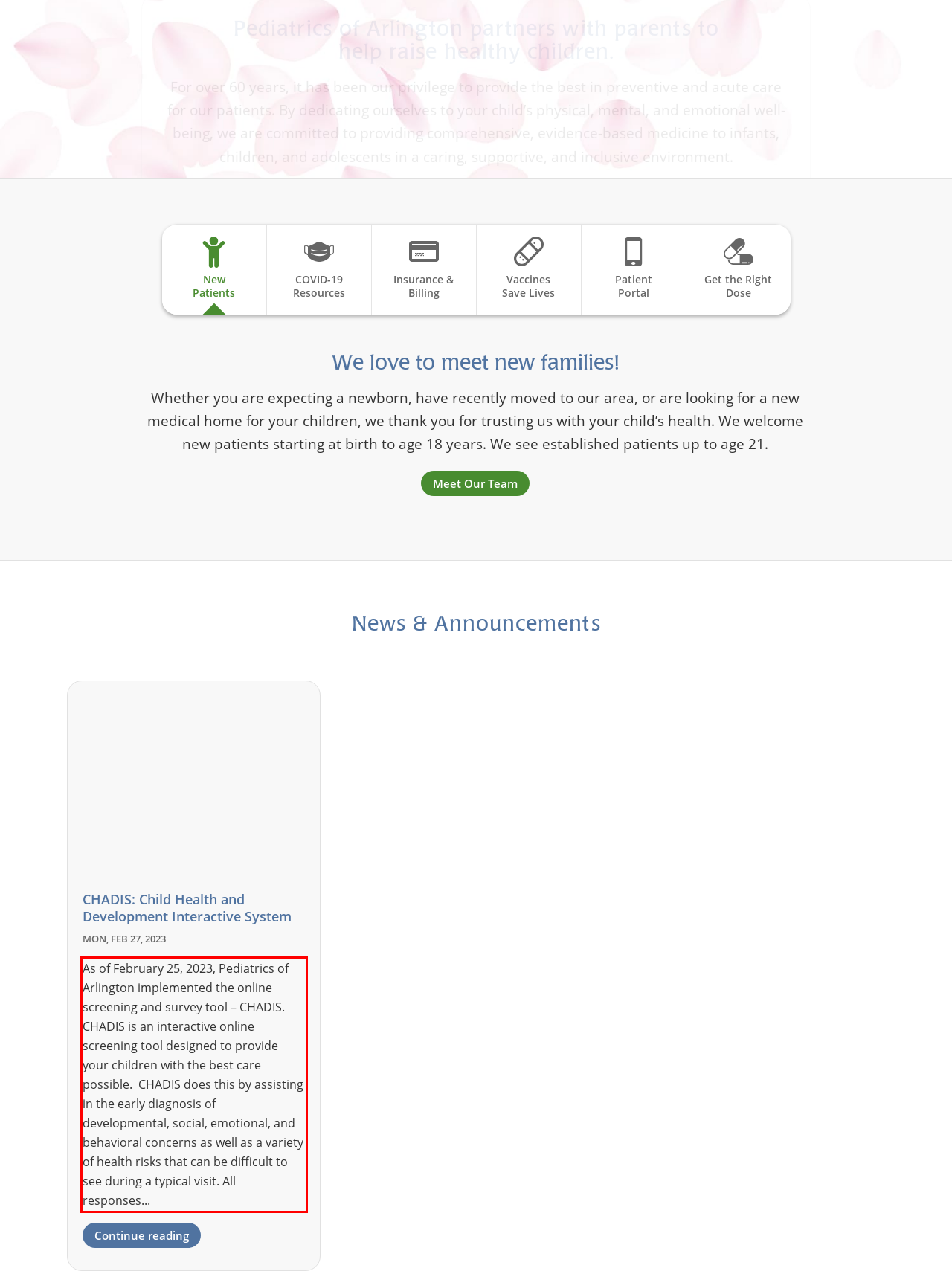Using the provided webpage screenshot, recognize the text content in the area marked by the red bounding box.

As of February 25, 2023, Pediatrics of Arlington implemented the online screening and survey tool – CHADIS. CHADIS is an interactive online screening tool designed to provide your children with the best care possible. CHADIS does this by assisting in the early diagnosis of developmental, social, emotional, and behavioral concerns as well as a variety of health risks that can be difficult to see during a typical visit. All responses...